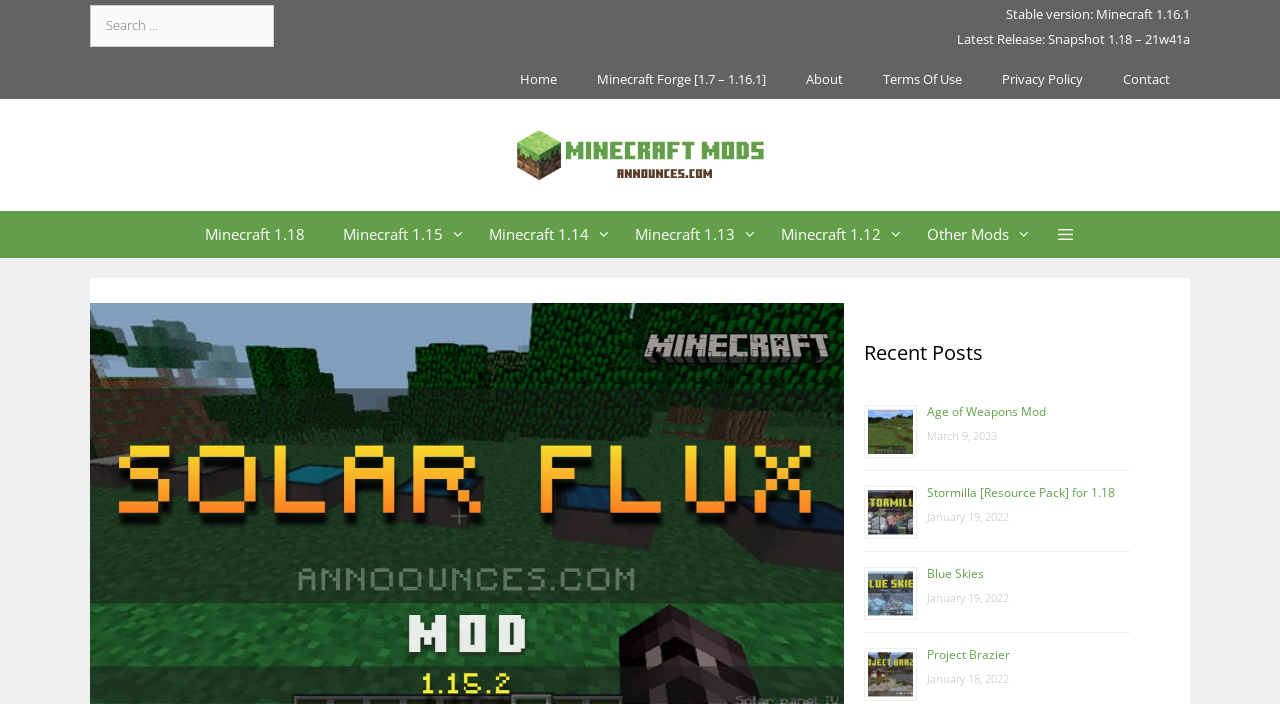Please determine the bounding box coordinates of the clickable area required to carry out the following instruction: "Click the Home link". The coordinates must be four float numbers between 0 and 1, represented as [left, top, right, bottom].

None